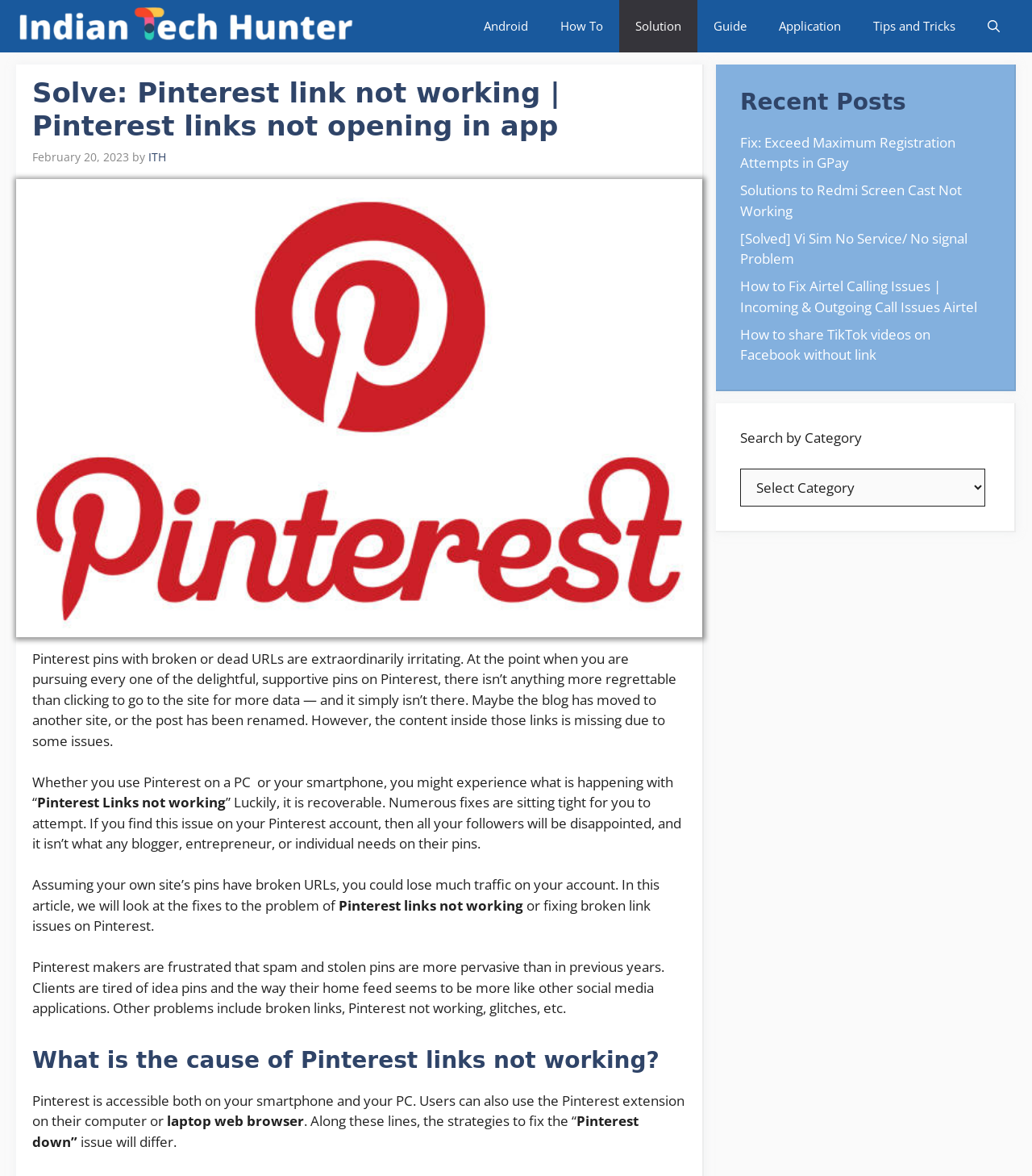What type of content is listed under 'Recent Posts'?
Please provide a single word or phrase as the answer based on the screenshot.

Tech-related articles